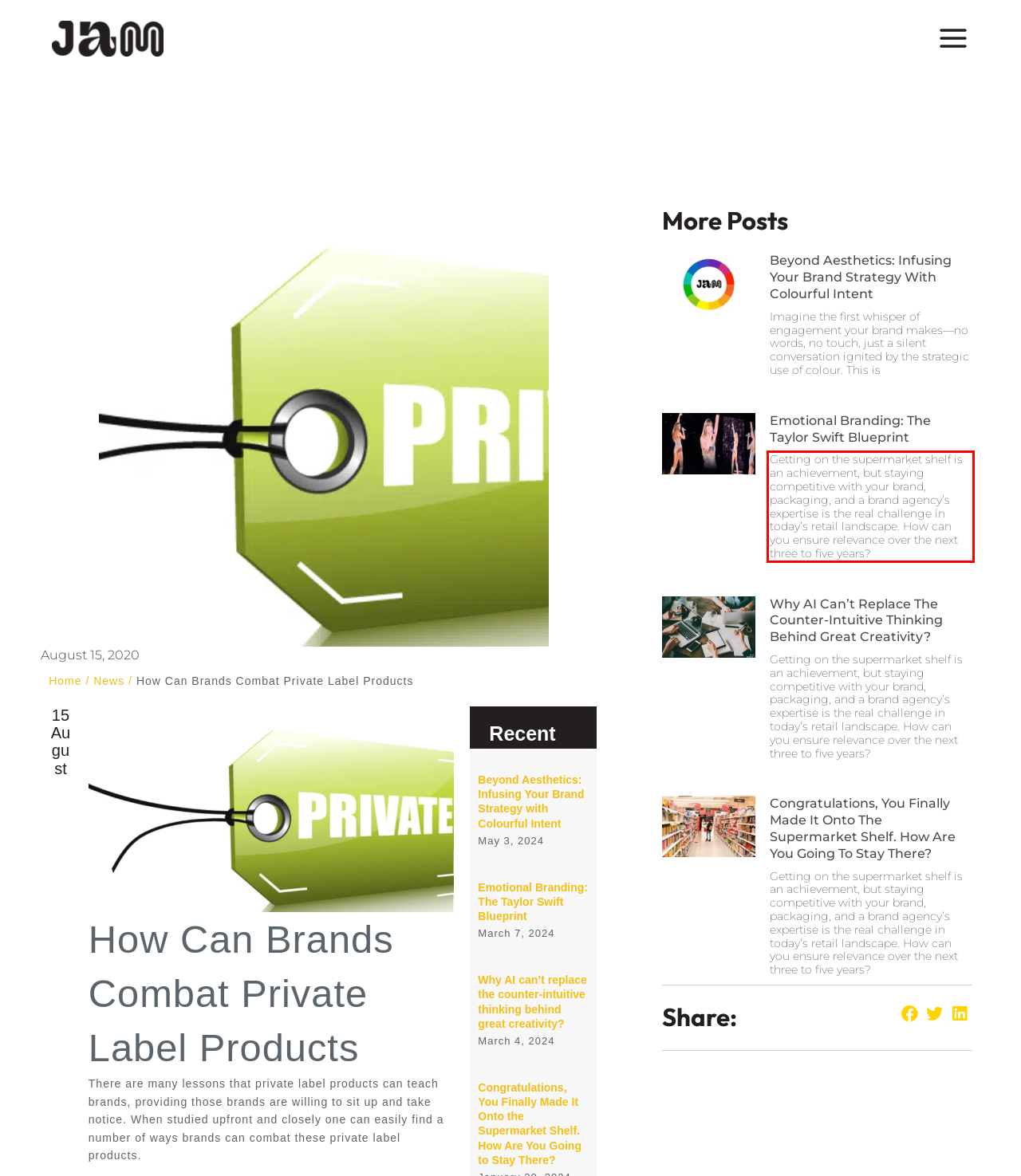Analyze the red bounding box in the provided webpage screenshot and generate the text content contained within.

Getting on the supermarket shelf is an achievement, but staying competitive with your brand, packaging, and a brand agency’s expertise is the real challenge in today’s retail landscape. How can you ensure relevance over the next three to five years?